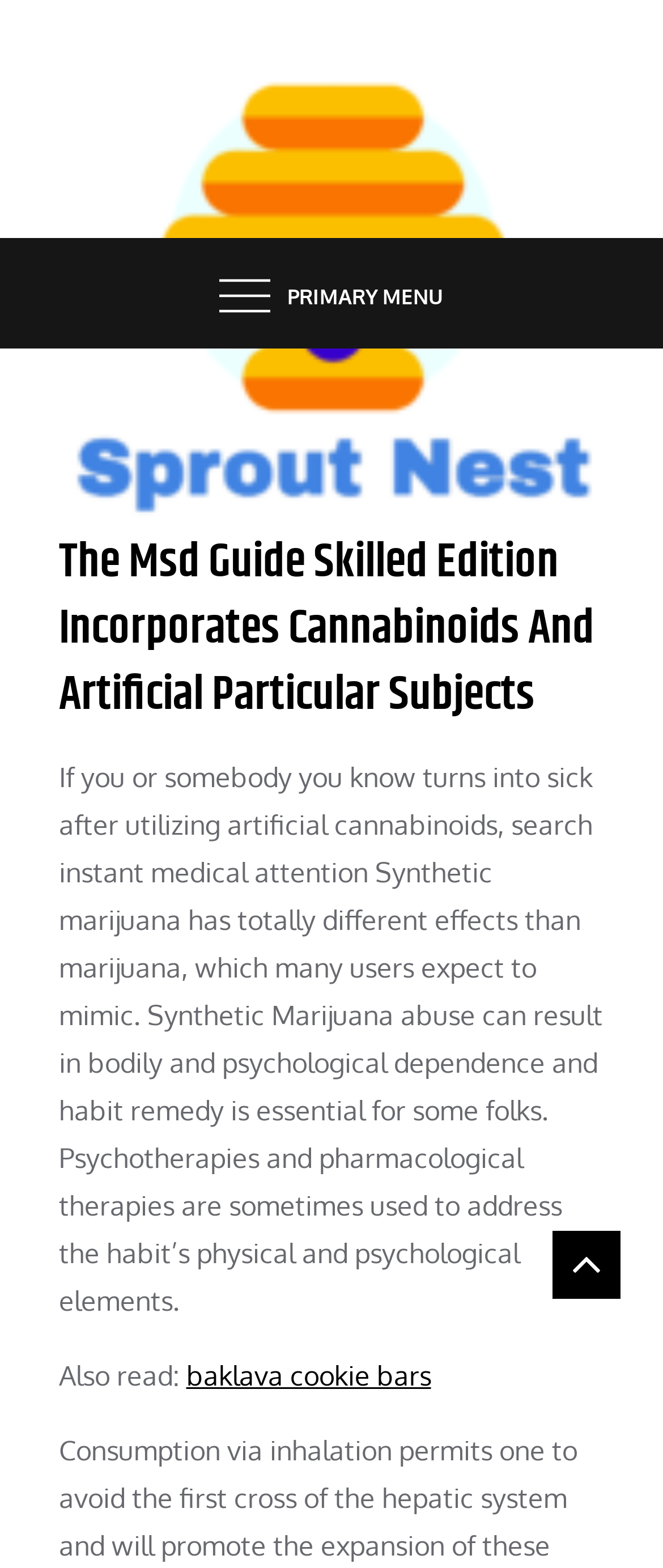Answer the question using only one word or a concise phrase: What is the topic of the webpage?

Synthetic Marijuana